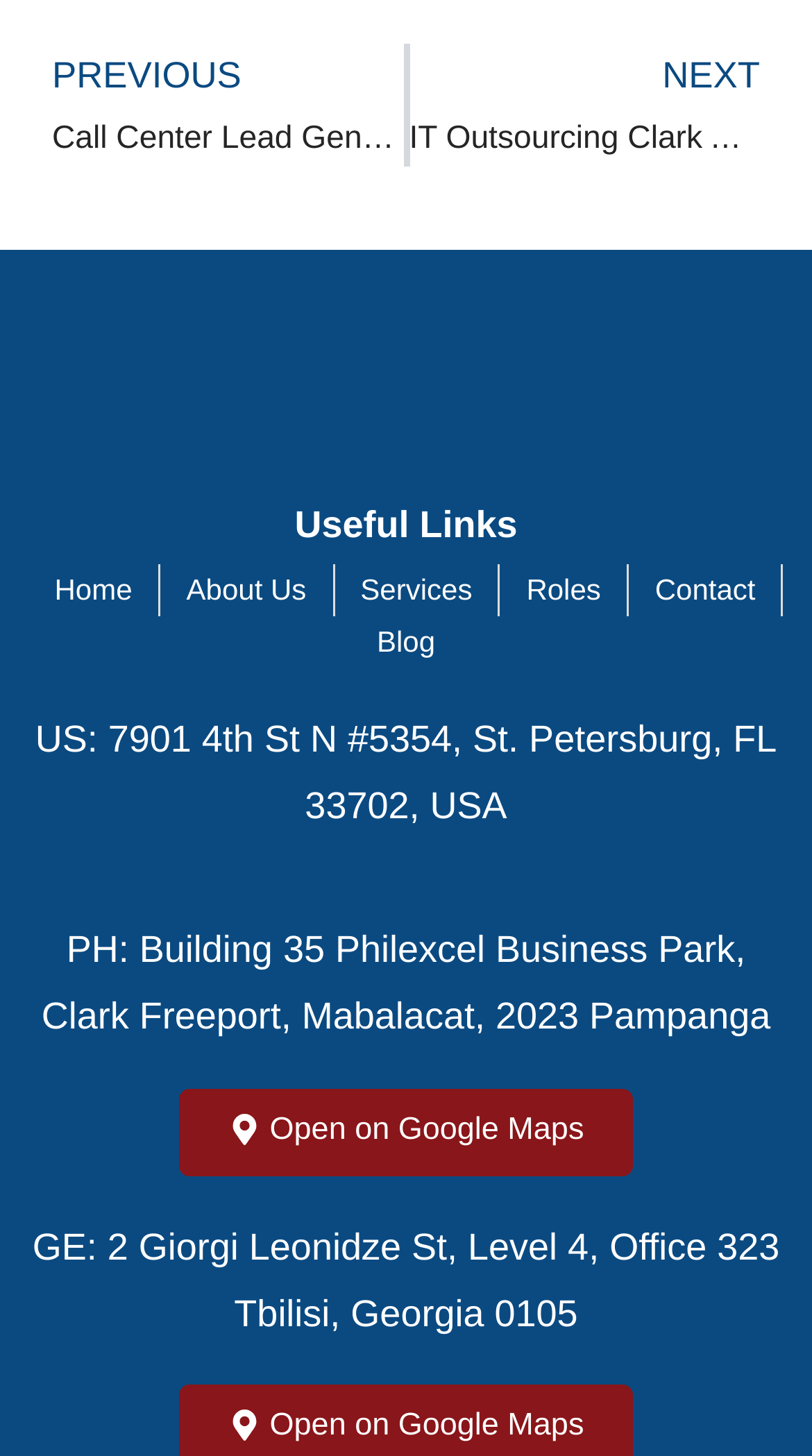How many navigation links are there?
Give a detailed and exhaustive answer to the question.

I counted the number of links in the navigation menu, which includes 'Home', 'About Us', 'Services', 'Roles', 'Contact', 'Blog', and 'Prev/NEXT' links.